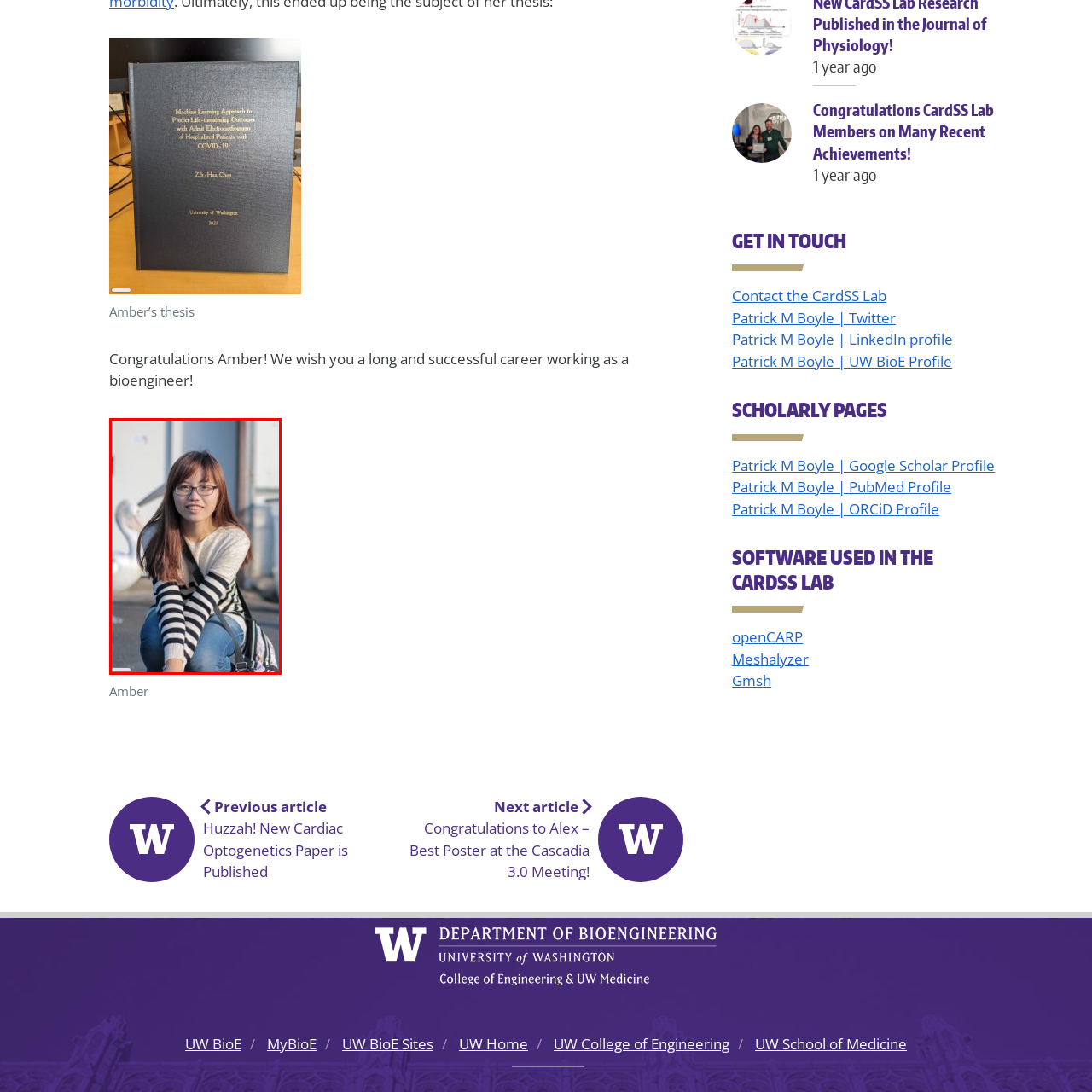Create a detailed narrative describing the image bounded by the red box.

The image features a young woman named Amber, who is smiling and looking directly at the camera while kneeling on a pathway. She has long, straight brown hair and wears glasses, complemented by a fashionable outfit that includes a cream-colored shirt with dark stripes along the sleeves. Her casual attire is paired with blue jeans, and she carries a stylish bag across her body. In the background, there is a hint of a pelican, adding a serene, nature-inspired atmosphere to the scene. This moment captures Amber’s joyful spirit and serves as a celebration of her accomplishments, reflecting her journey towards a successful career in bioengineering.